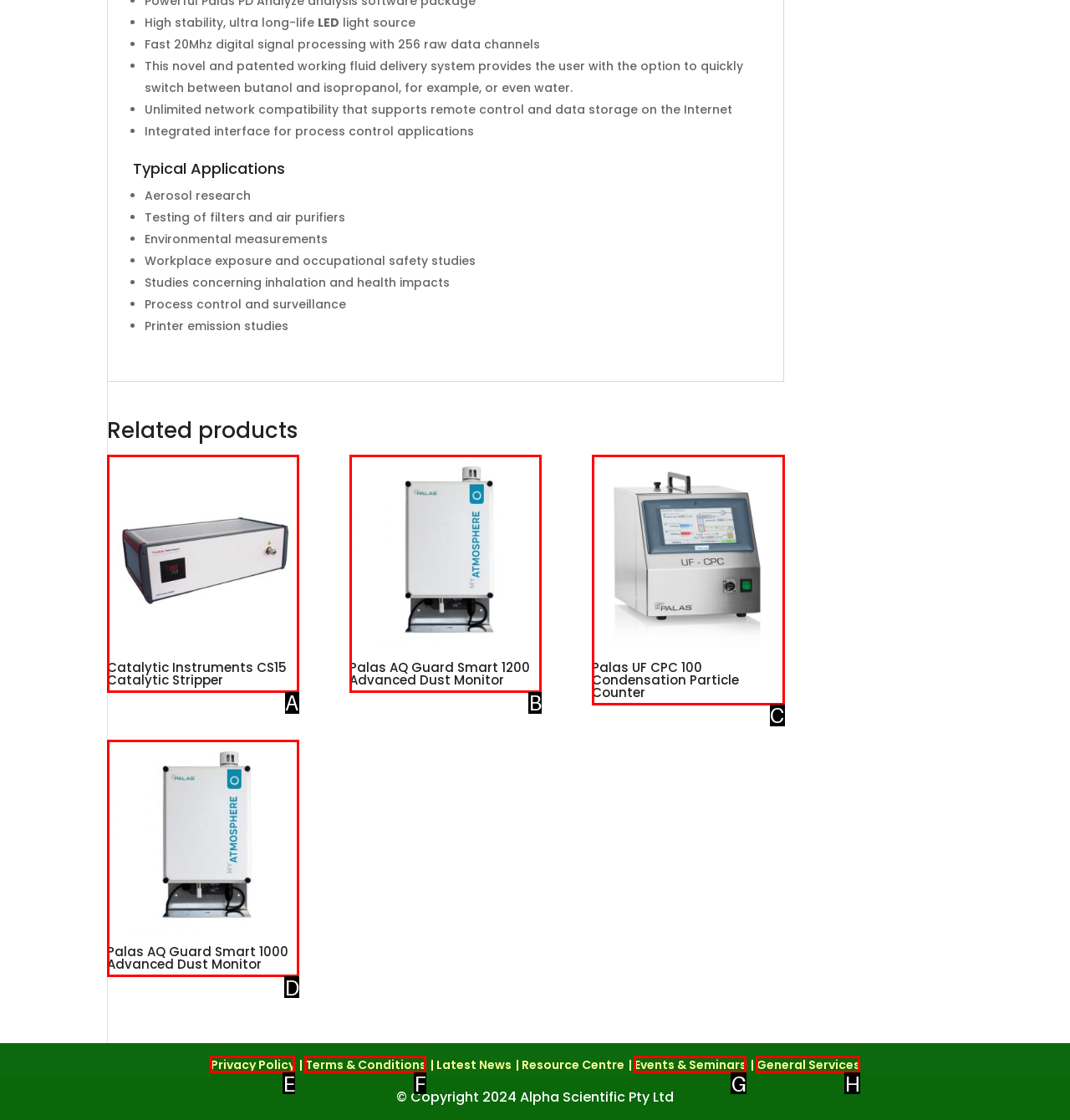Point out which UI element to click to complete this task: Click on the 'Catalytic Instruments CS15 Catalytic Stripper' link
Answer with the letter corresponding to the right option from the available choices.

A